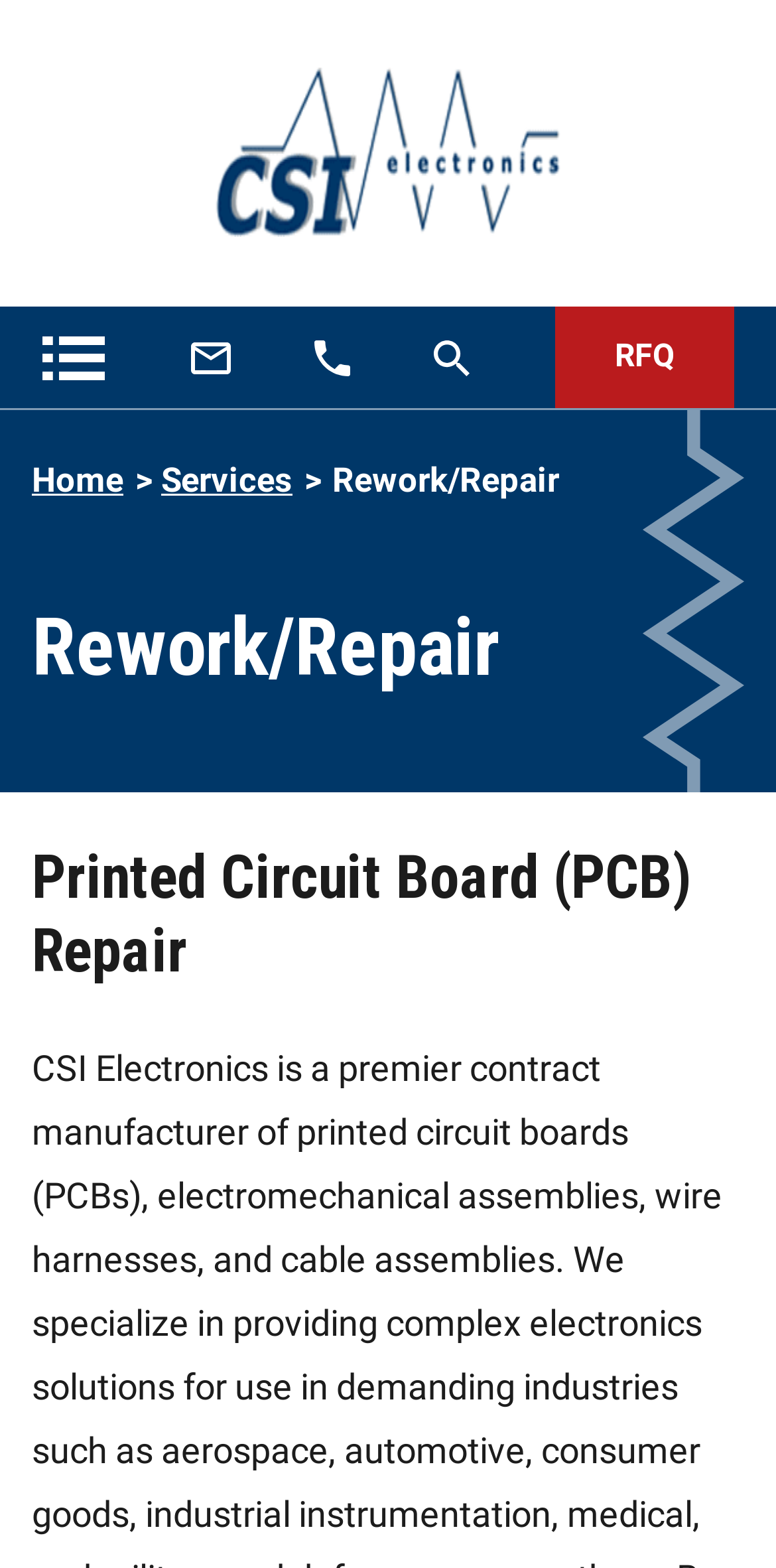Please determine the bounding box coordinates of the element's region to click for the following instruction: "Learn about 'Printed Circuit Board (PCB) Repair'".

[0.041, 0.536, 0.959, 0.631]